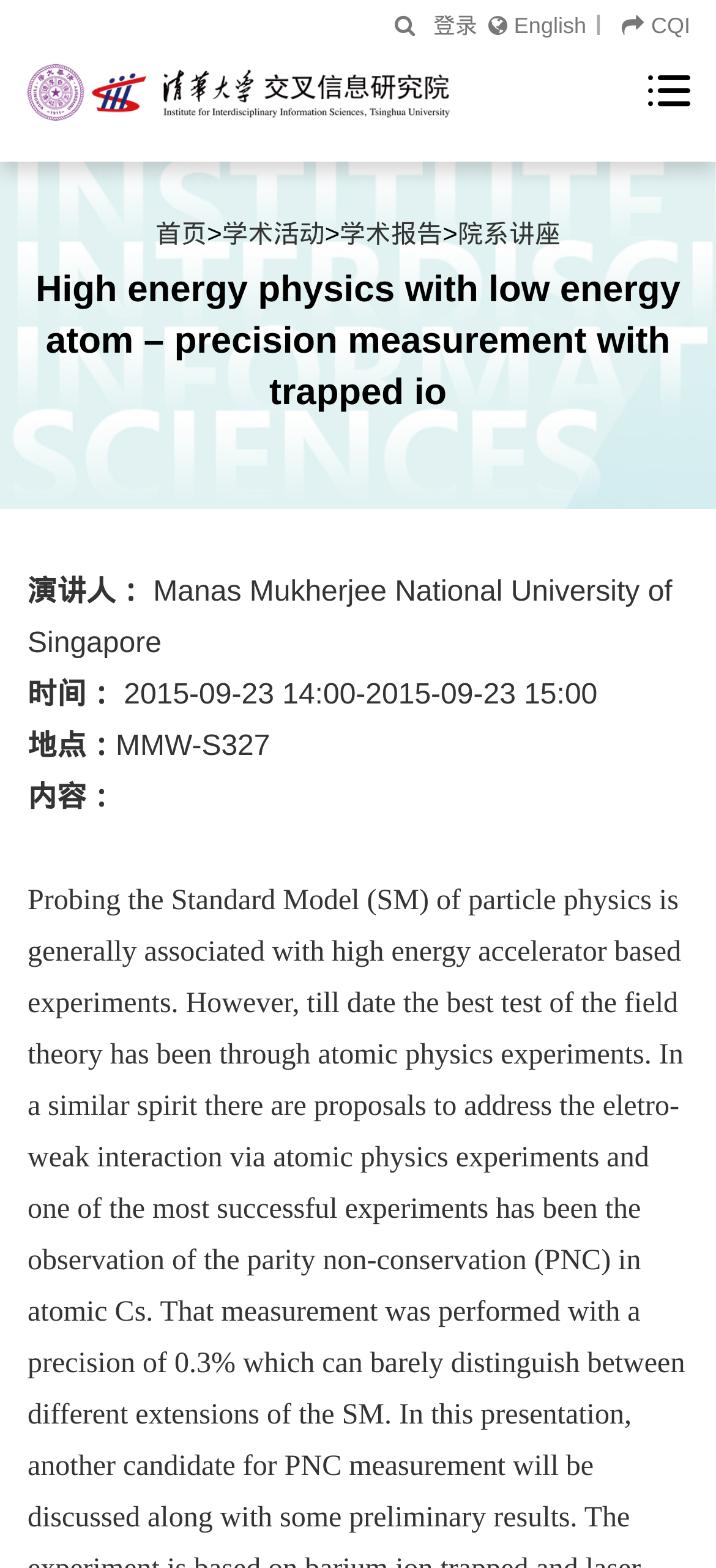Could you indicate the bounding box coordinates of the region to click in order to complete this instruction: "Click the express shipment link".

None